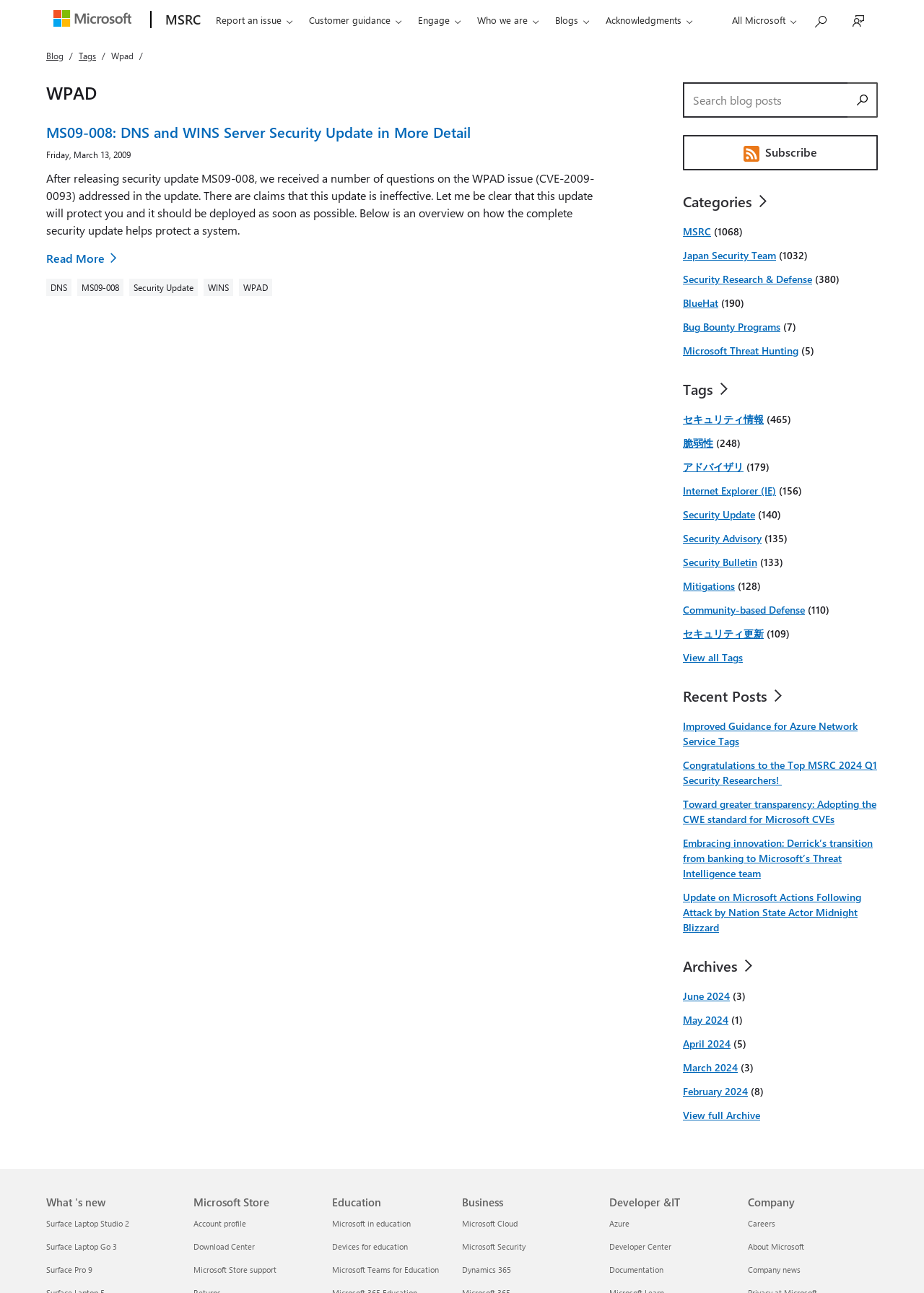Please specify the coordinates of the bounding box for the element that should be clicked to carry out this instruction: "Subscribe to RSS feed". The coordinates must be four float numbers between 0 and 1, formatted as [left, top, right, bottom].

[0.739, 0.104, 0.95, 0.132]